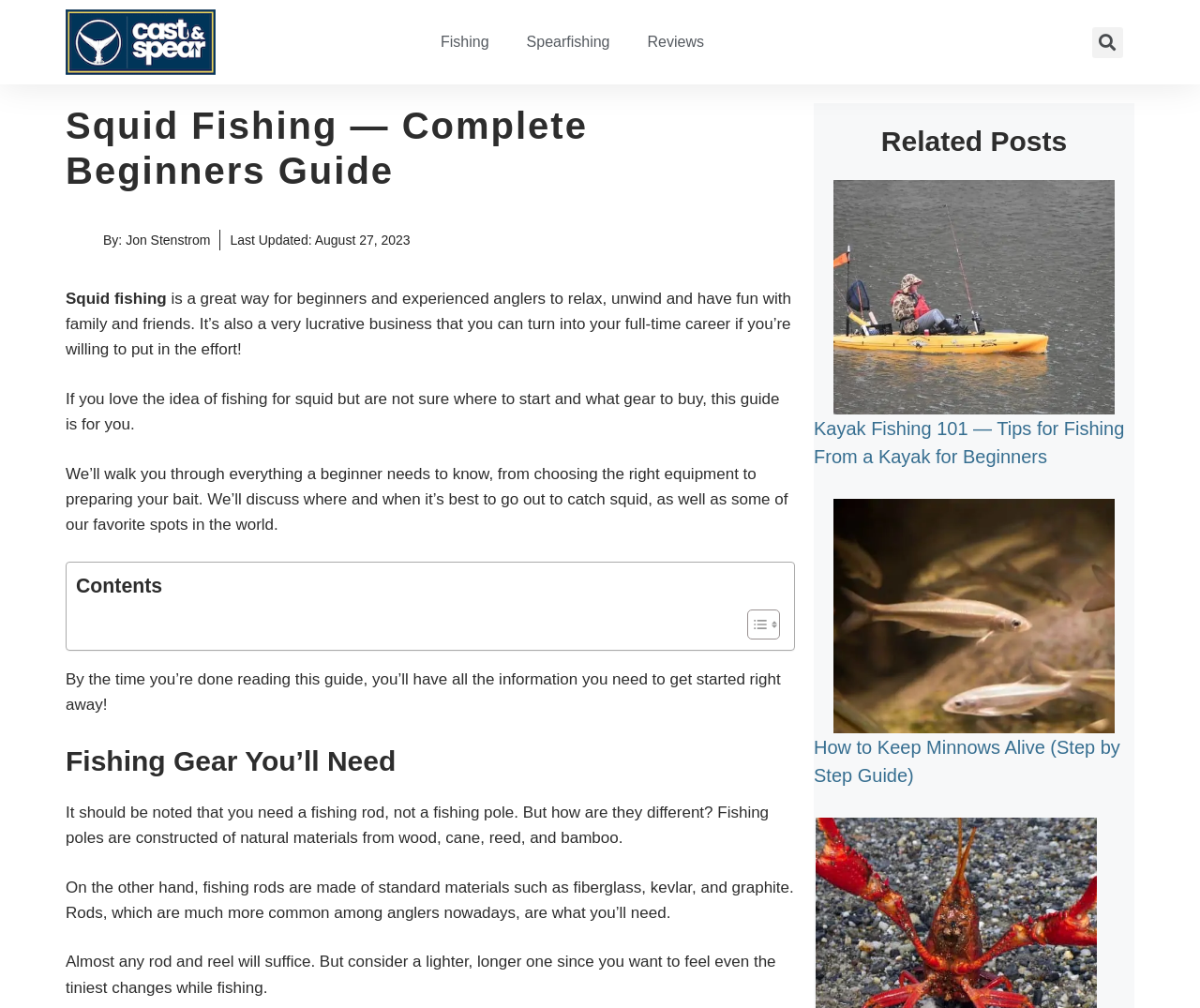Please reply to the following question using a single word or phrase: 
What is the last updated date of the guide?

August 27, 2023